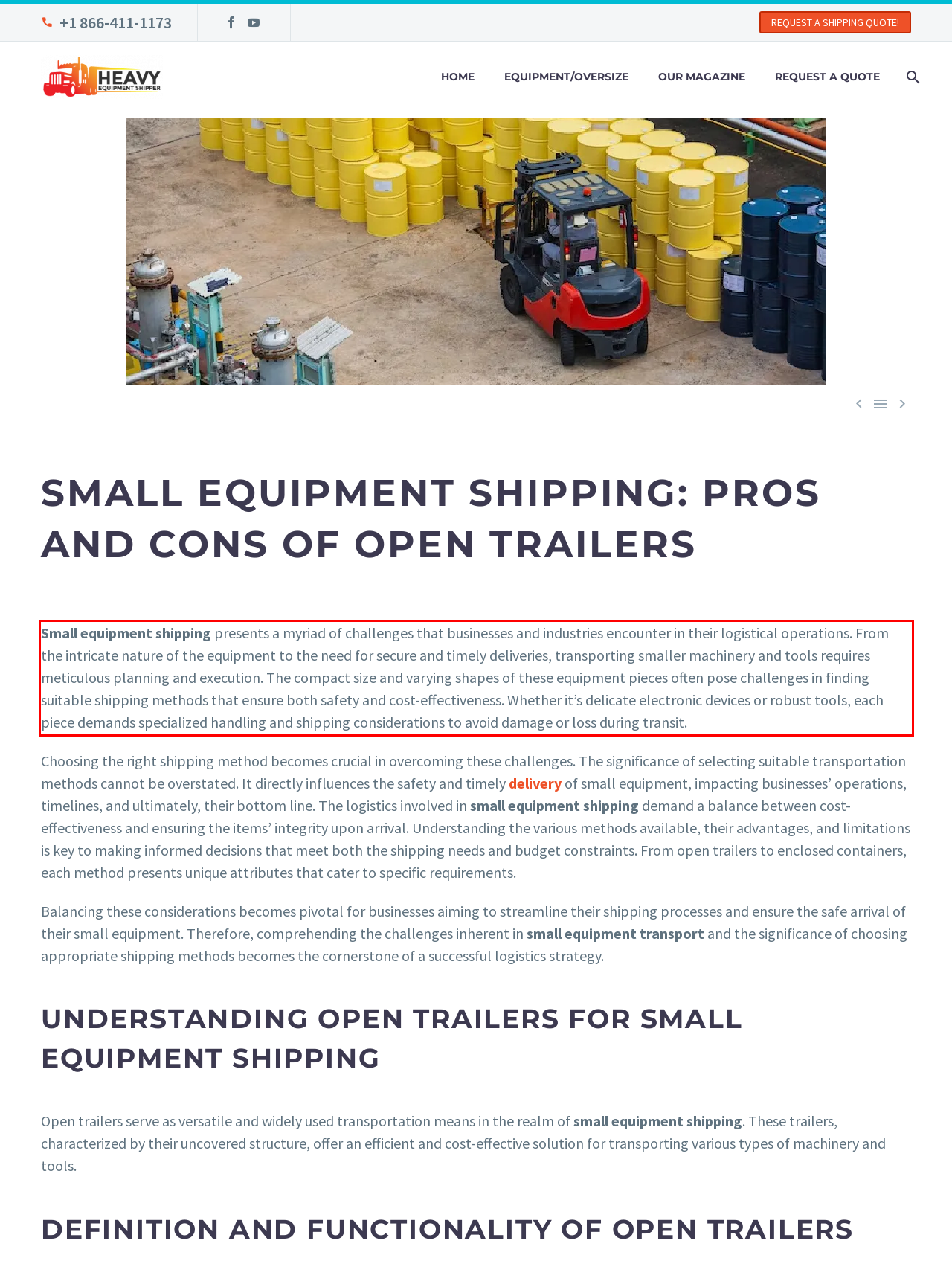You are provided with a screenshot of a webpage featuring a red rectangle bounding box. Extract the text content within this red bounding box using OCR.

Small equipment shipping presents a myriad of challenges that businesses and industries encounter in their logistical operations. From the intricate nature of the equipment to the need for secure and timely deliveries, transporting smaller machinery and tools requires meticulous planning and execution. The compact size and varying shapes of these equipment pieces often pose challenges in finding suitable shipping methods that ensure both safety and cost-effectiveness. Whether it’s delicate electronic devices or robust tools, each piece demands specialized handling and shipping considerations to avoid damage or loss during transit.